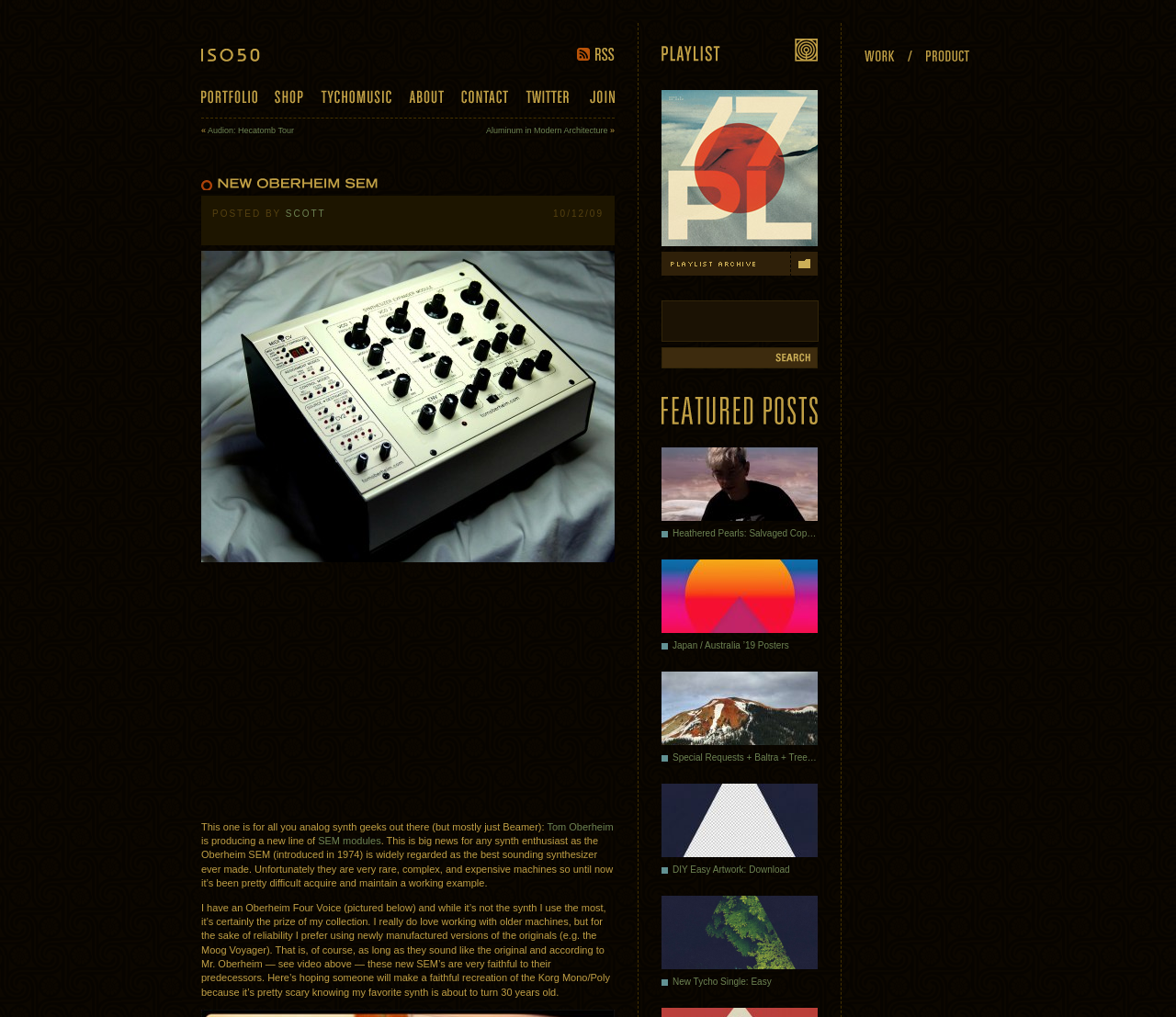Using the provided element description: "Audion: Hecatomb Tour", determine the bounding box coordinates of the corresponding UI element in the screenshot.

[0.177, 0.124, 0.25, 0.133]